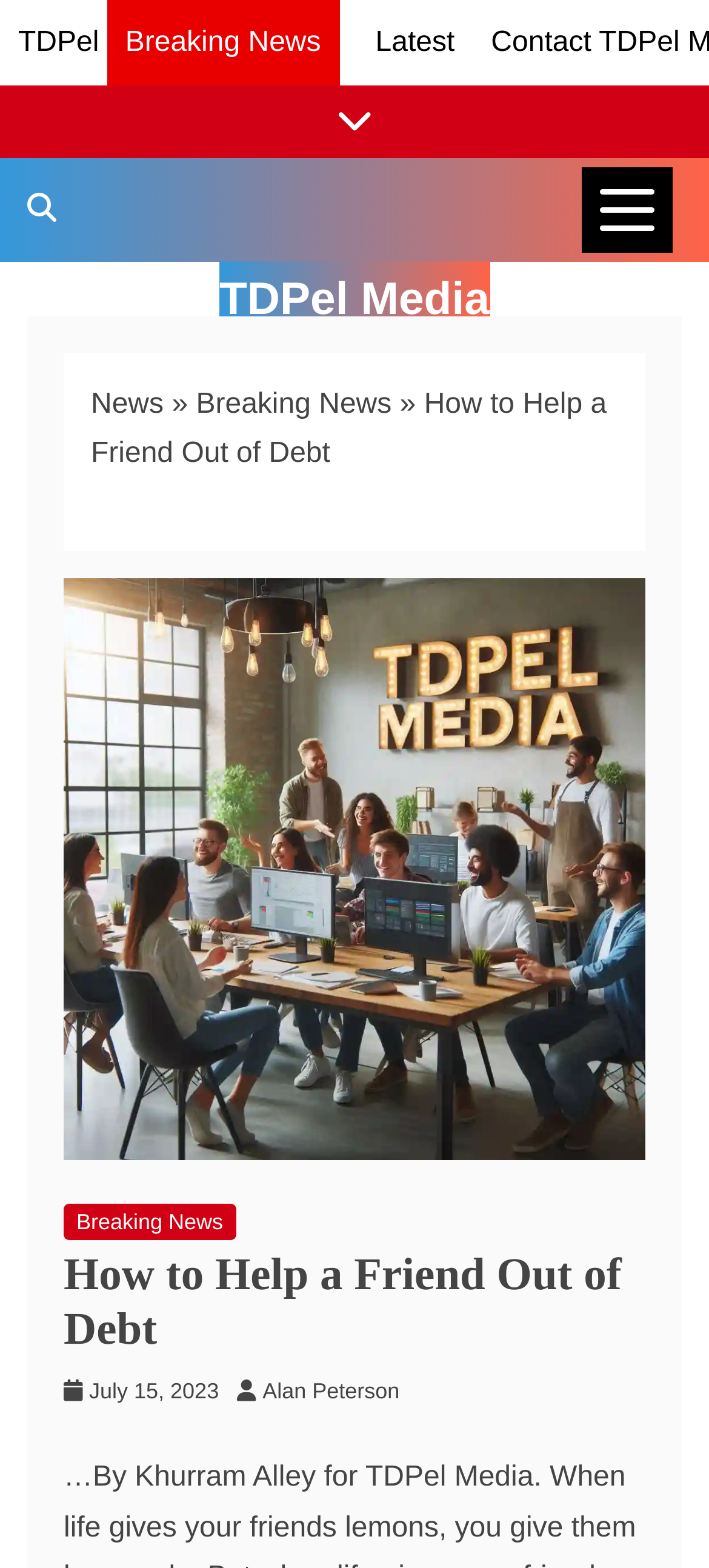Can you determine the main header of this webpage?

How to Help a Friend Out of Debt